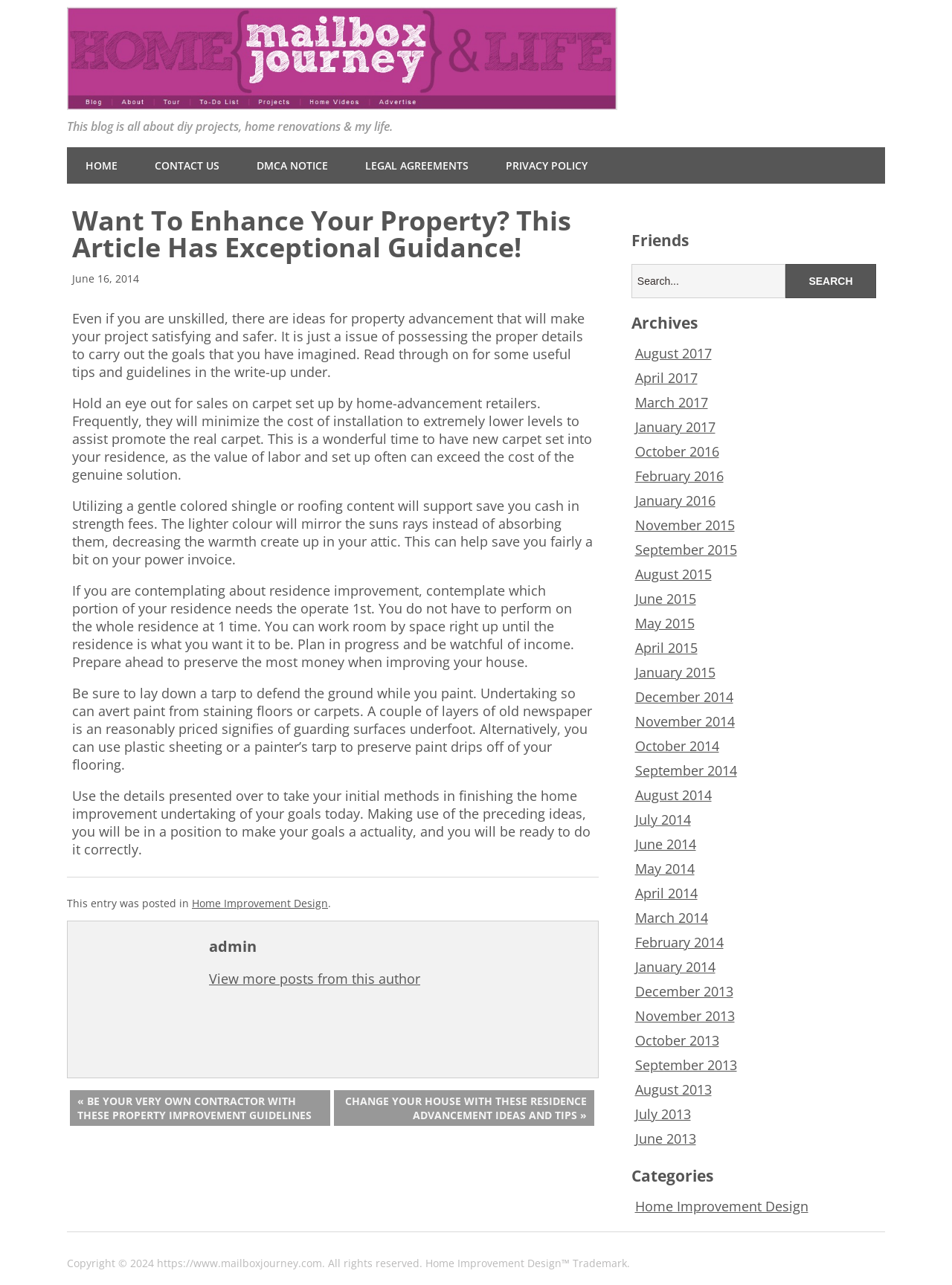What is the date of the article?
From the details in the image, answer the question comprehensively.

The date of the article can be found below the title of the article, which is 'June 16, 2014'. This indicates when the article was published.